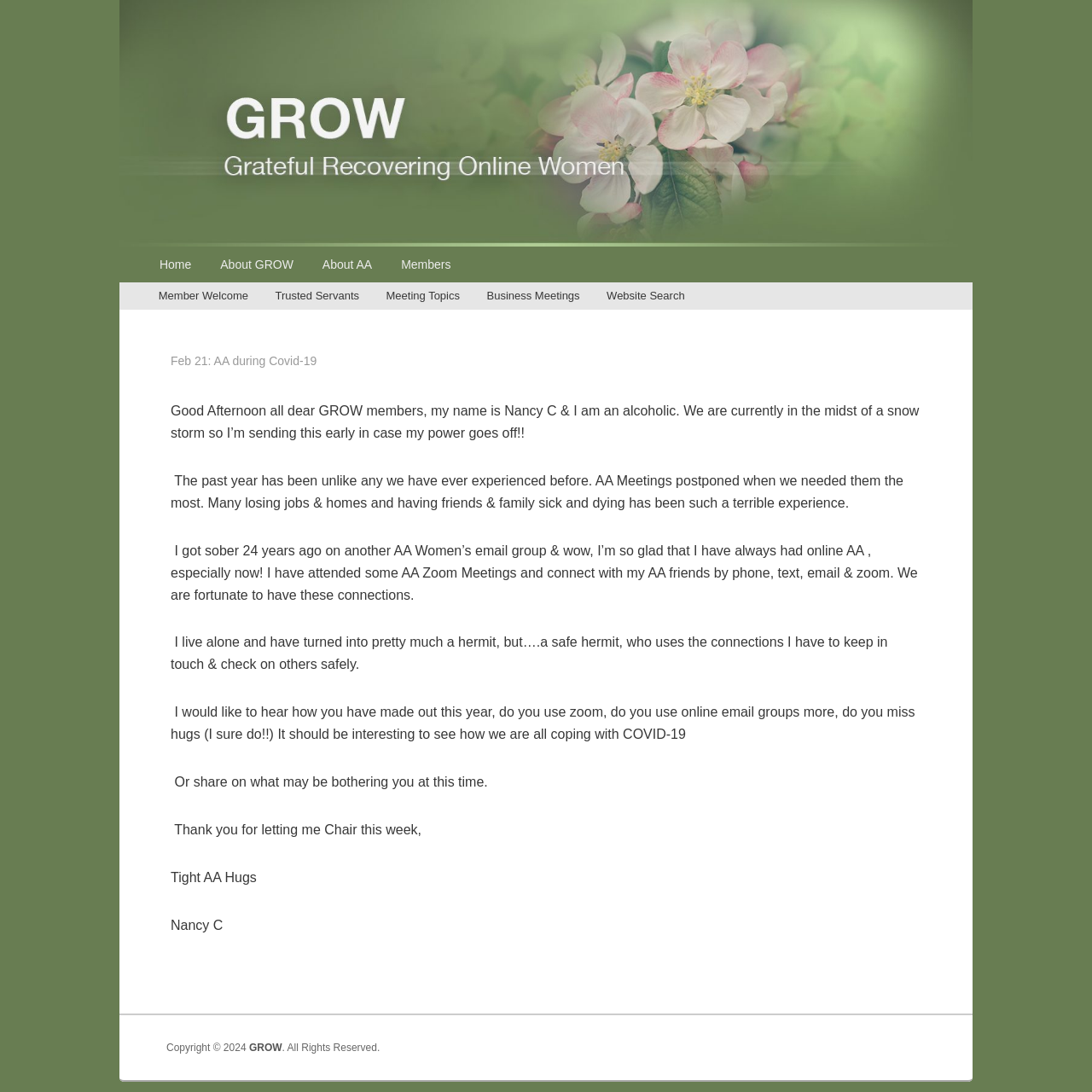What is the name of the author?
Using the image as a reference, give a one-word or short phrase answer.

Nancy C